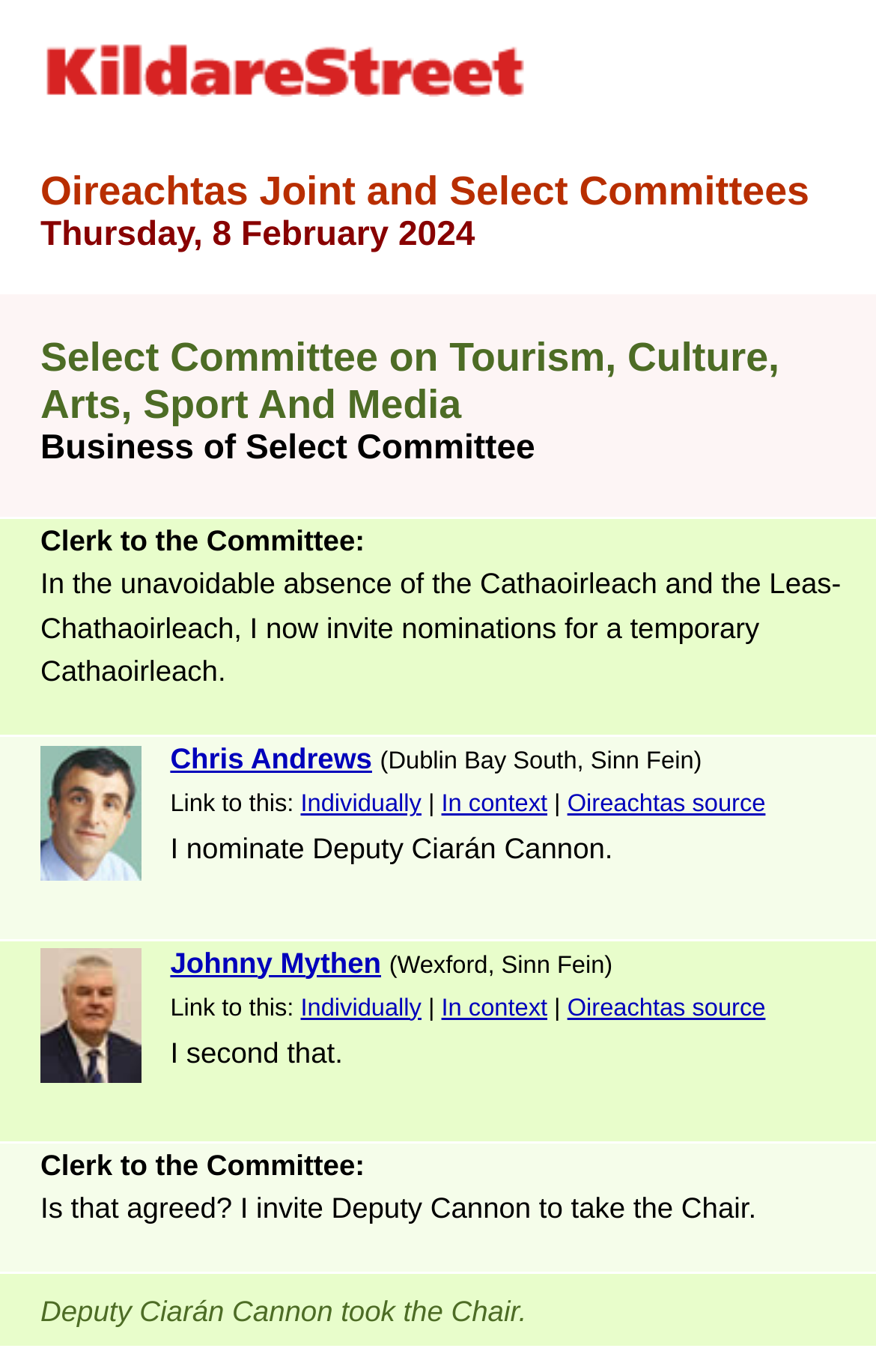Offer a meticulous caption that includes all visible features of the webpage.

This webpage appears to be a transcript of a meeting of the Oireachtas Joint and Select Committees, specifically the Select Committee on Tourism, Culture, Arts, Sport, and Media, which took place on Thursday, February 8, 2024. 

At the top of the page, there is a heading that reads "KildareStreet.com" with an accompanying image of the website's logo. Below this, there are several headings that provide context for the meeting, including the title "Oireachtas Joint and Select Committees" and the date of the meeting.

The main content of the page is a transcript of the meeting, which includes statements from various individuals, including the Clerk to the Committee and Deputies Chris Andrews and Ciarán Cannon. The transcript is divided into paragraphs, each of which is a separate statement or action taken during the meeting.

There are also several links and images scattered throughout the transcript. The links appear to provide additional context or resources related to the meeting, such as links to individual deputies or the Oireachtas source. The images are photos of the deputies mentioned in the transcript, including Chris Andrews and Johnny Mythen.

The layout of the page is organized, with clear headings and concise text. The transcript is easy to follow, with each statement or action clearly attributed to the individual who made it. Overall, the page appears to be a useful resource for those interested in the proceedings of the Oireachtas Joint and Select Committees.